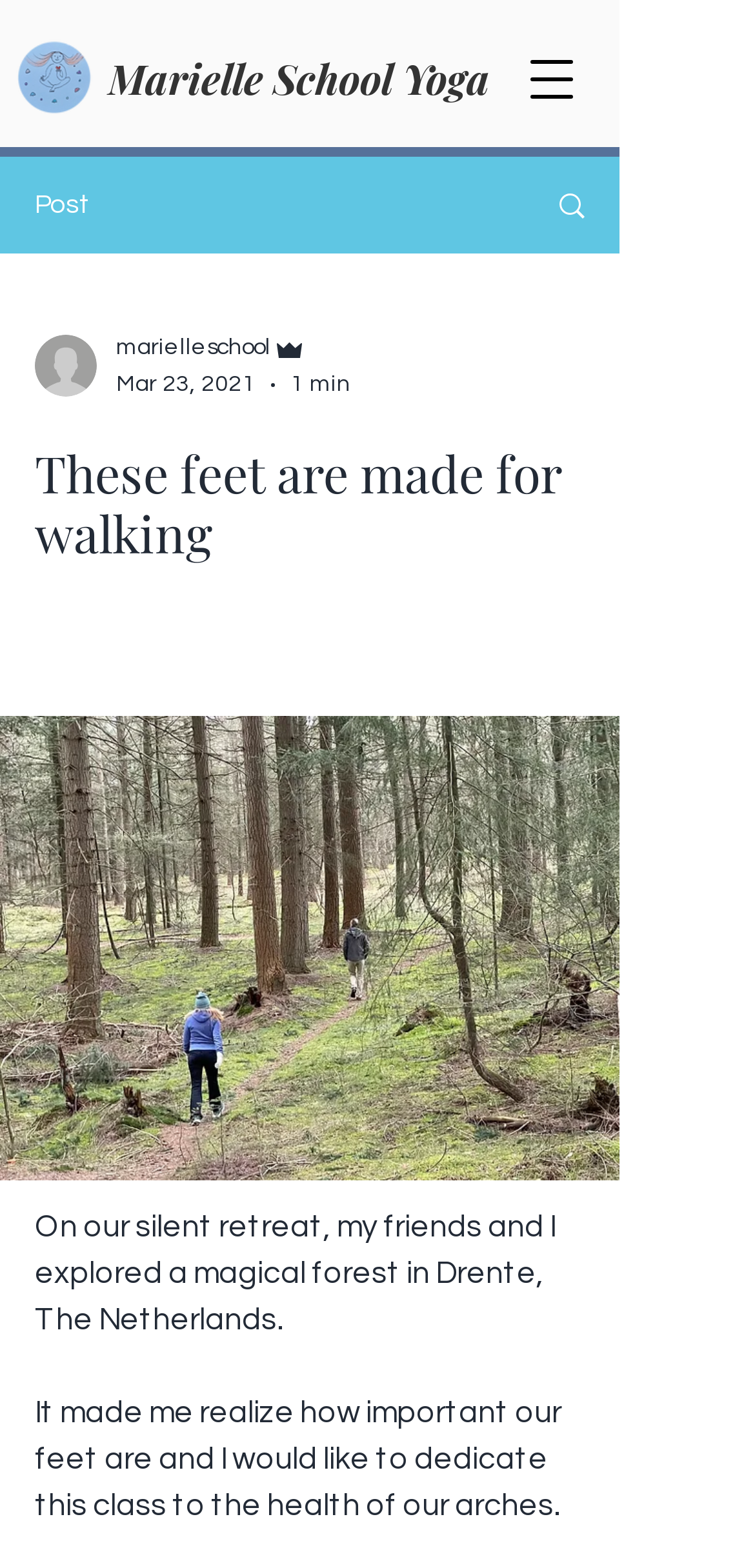Use a single word or phrase to answer the question:
What is the writer's picture located?

Below the navigation menu